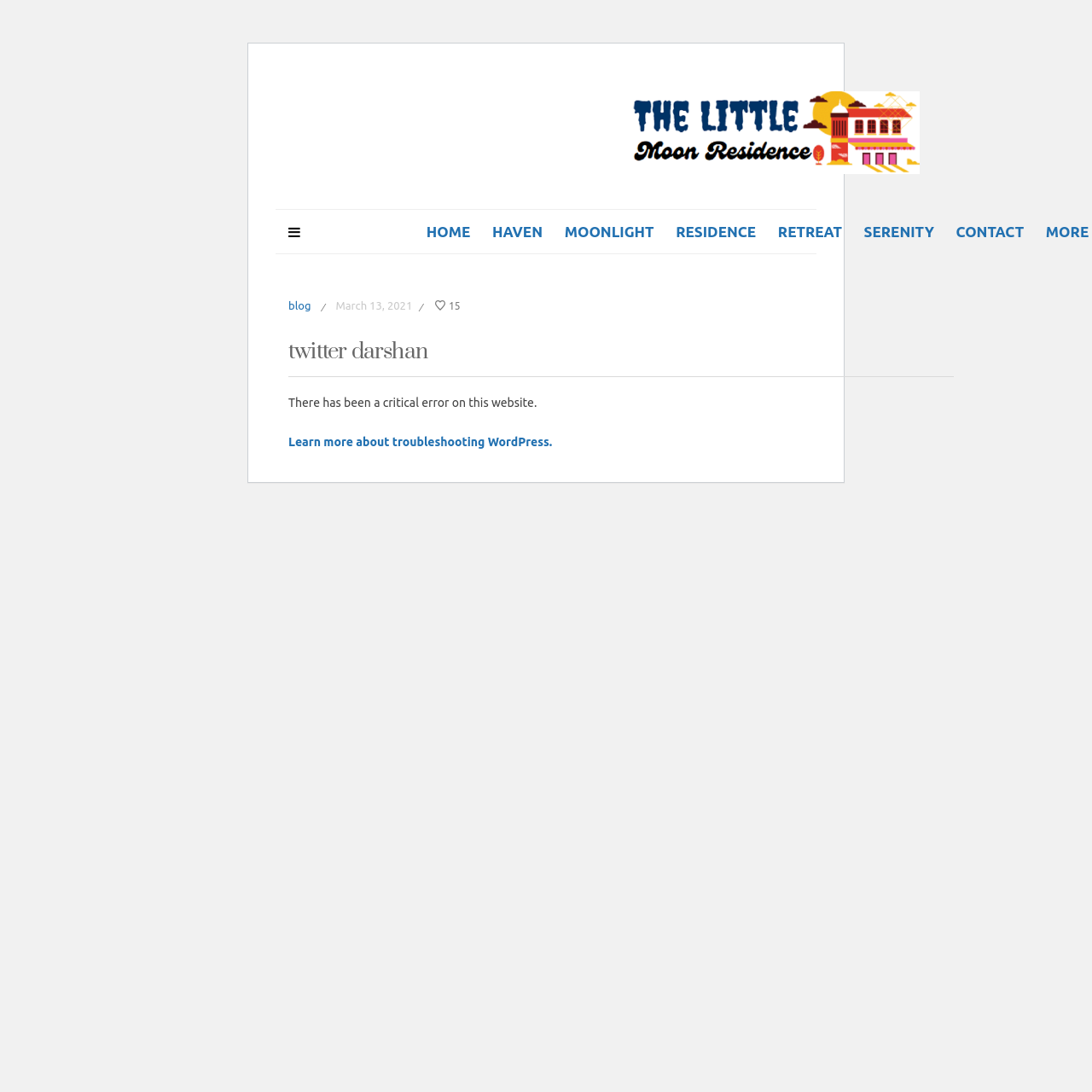Please give the bounding box coordinates of the area that should be clicked to fulfill the following instruction: "go to moonlight". The coordinates should be in the format of four float numbers from 0 to 1, i.e., [left, top, right, bottom].

[0.517, 0.2, 0.616, 0.221]